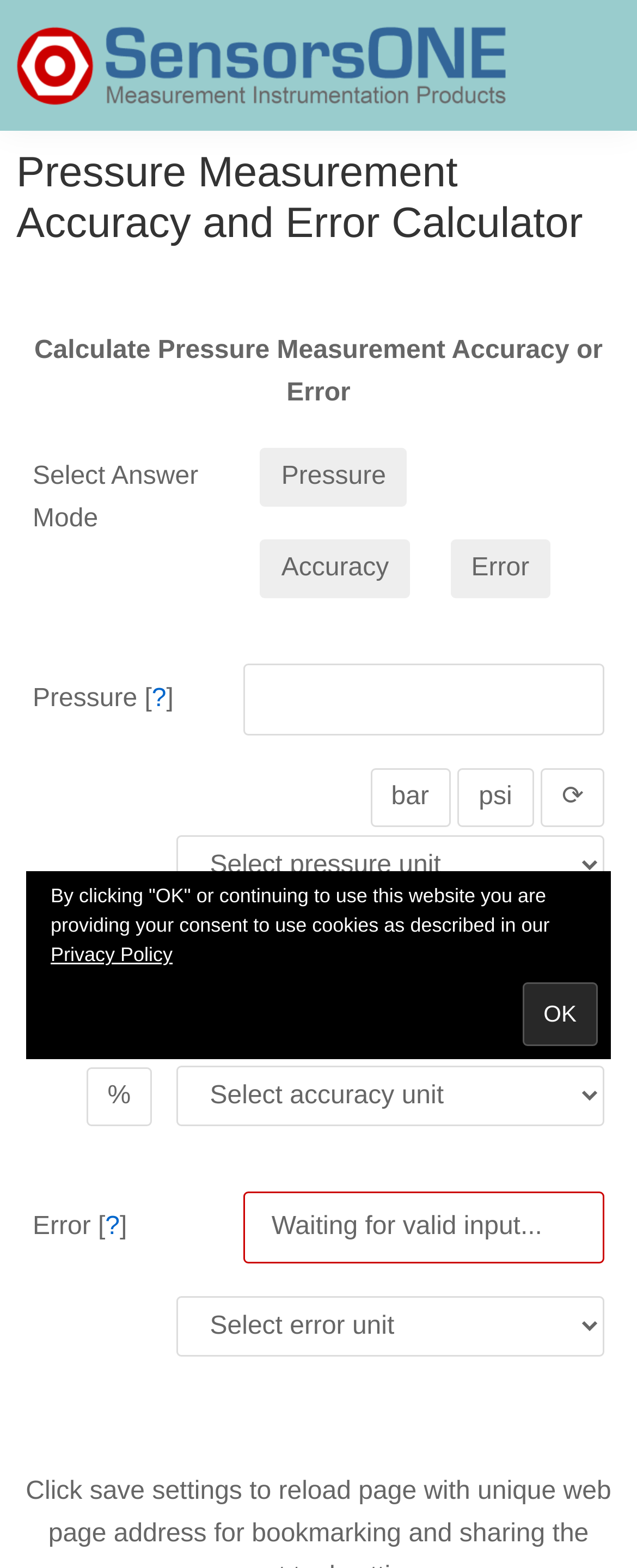From the screenshot, find the bounding box of the UI element matching this description: "Privacy Policy". Supply the bounding box coordinates in the form [left, top, right, bottom], each a float between 0 and 1.

[0.079, 0.601, 0.271, 0.616]